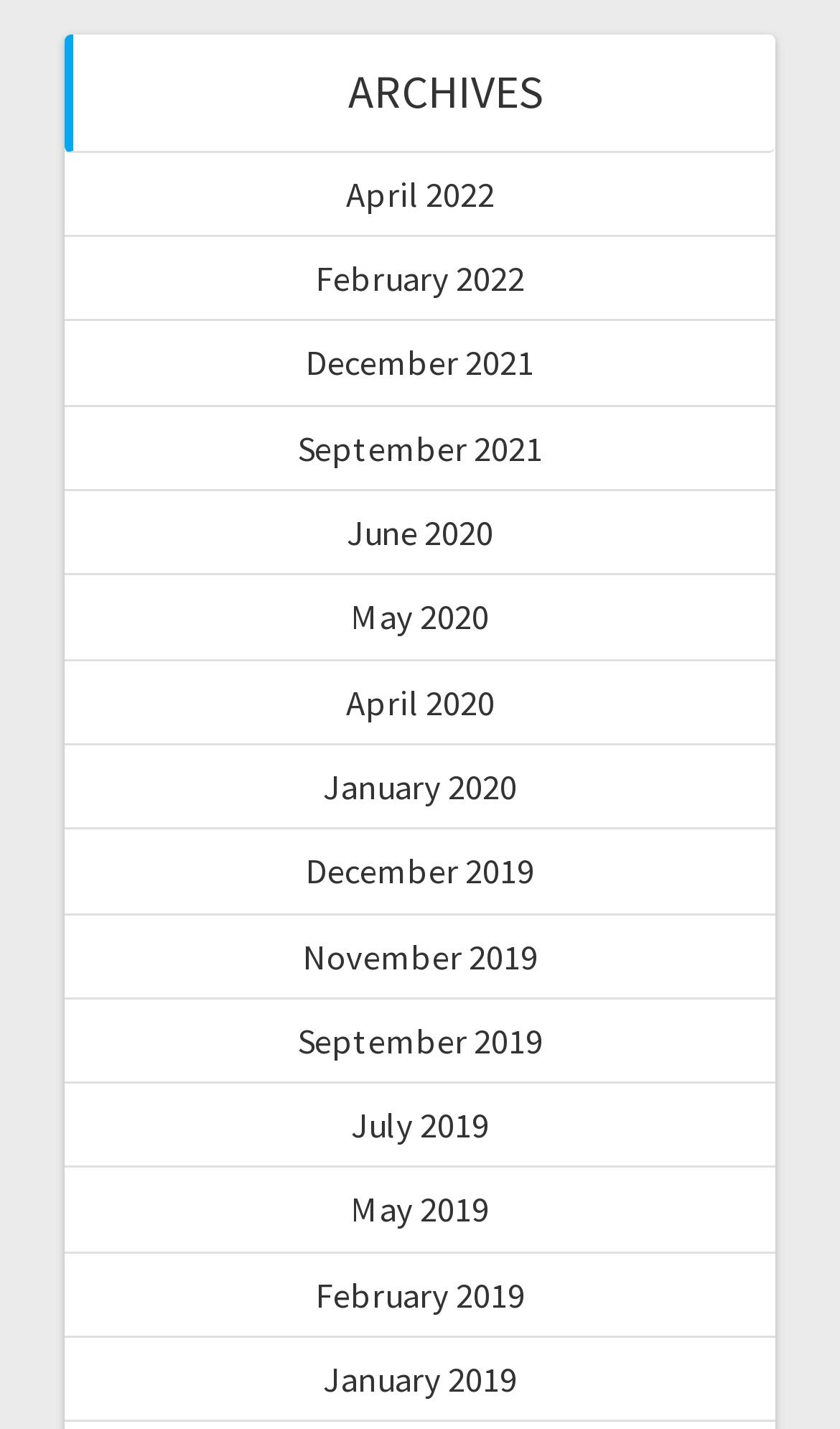Determine the bounding box coordinates (top-left x, top-left y, bottom-right x, bottom-right y) of the UI element described in the following text: November 2019

[0.36, 0.654, 0.64, 0.684]